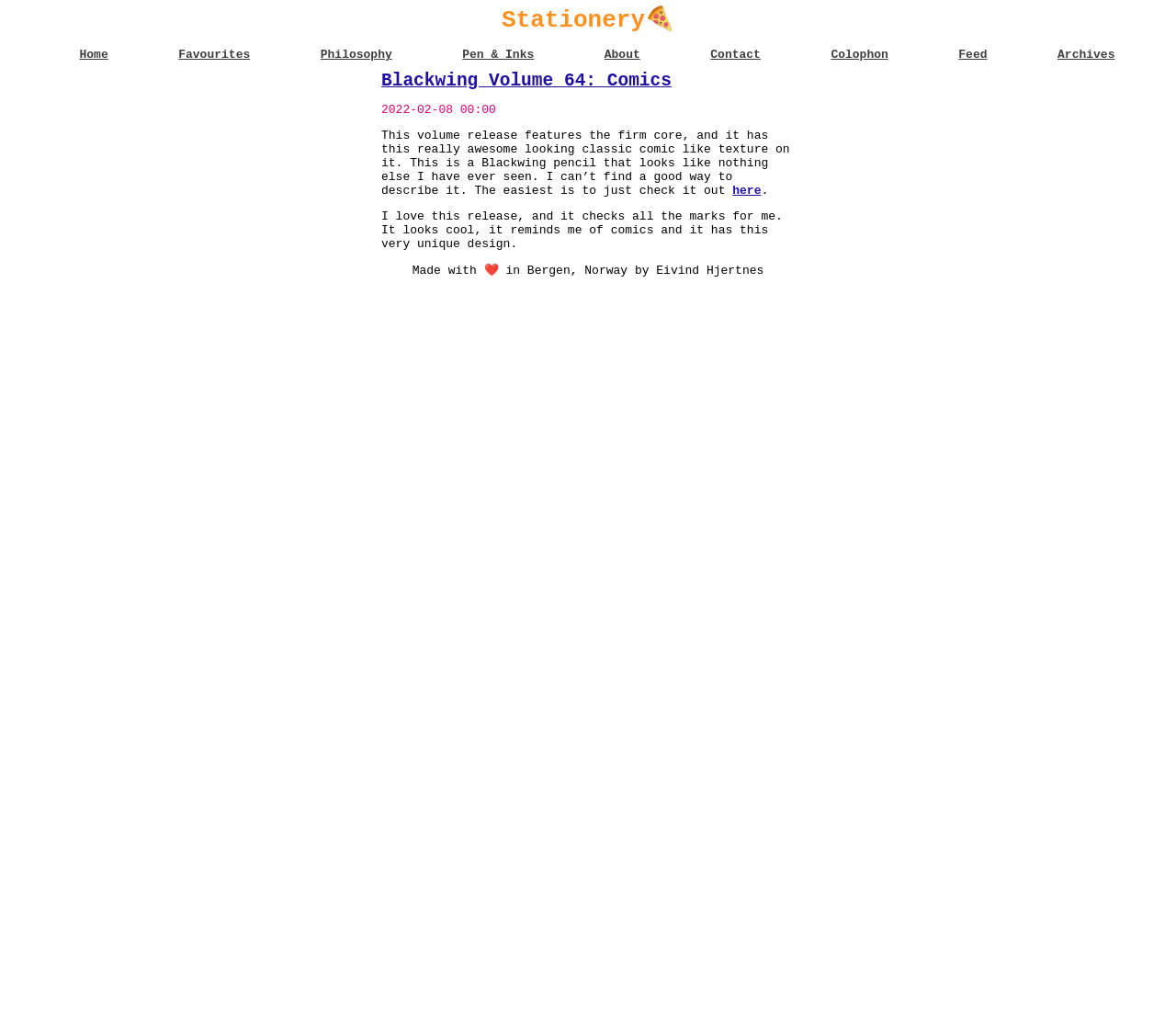Reply to the question with a brief word or phrase: What is the texture of the pencil like?

Classic comic like